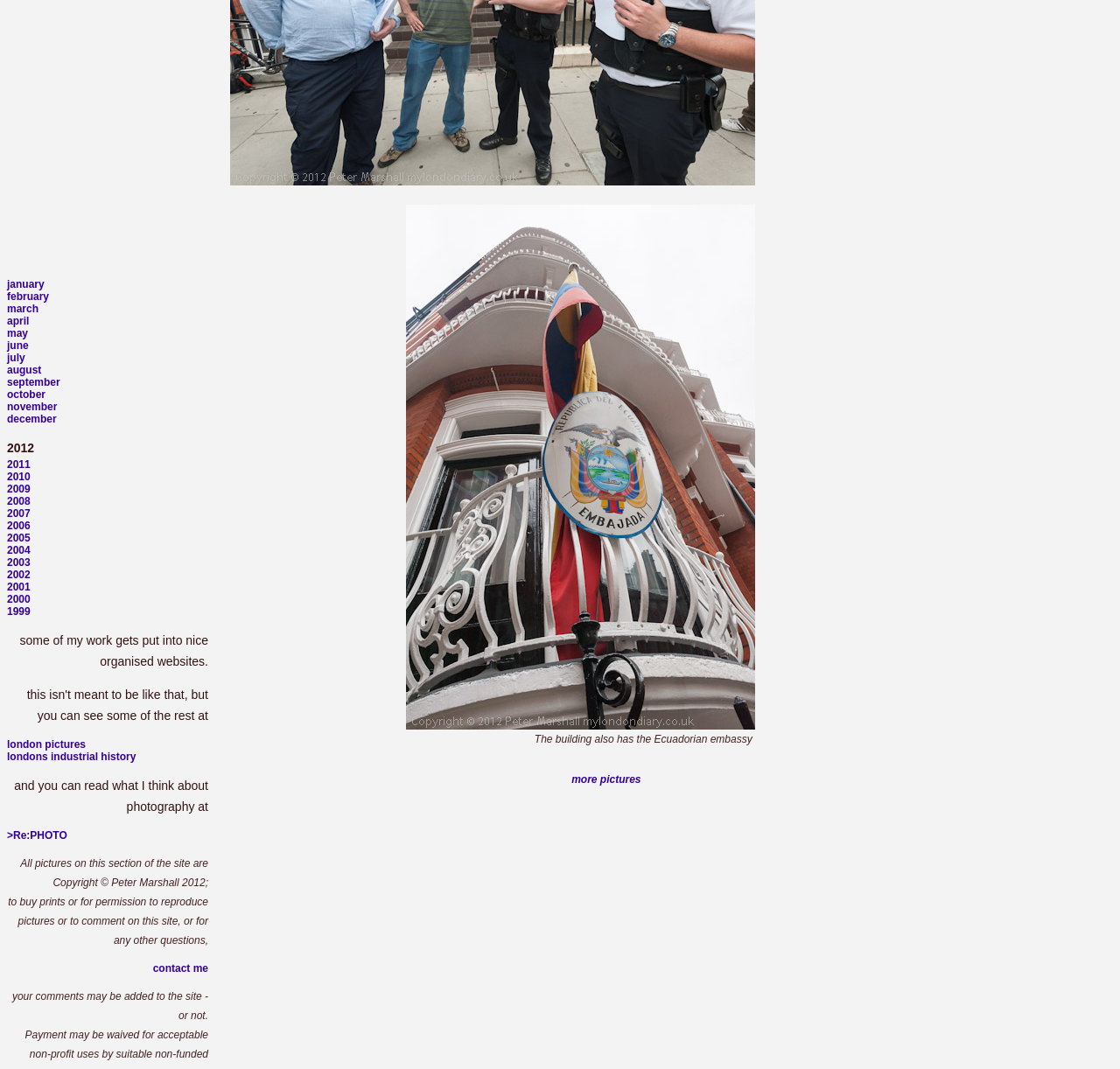Determine the bounding box for the described UI element: ">Re:PHOTO".

[0.006, 0.776, 0.06, 0.787]